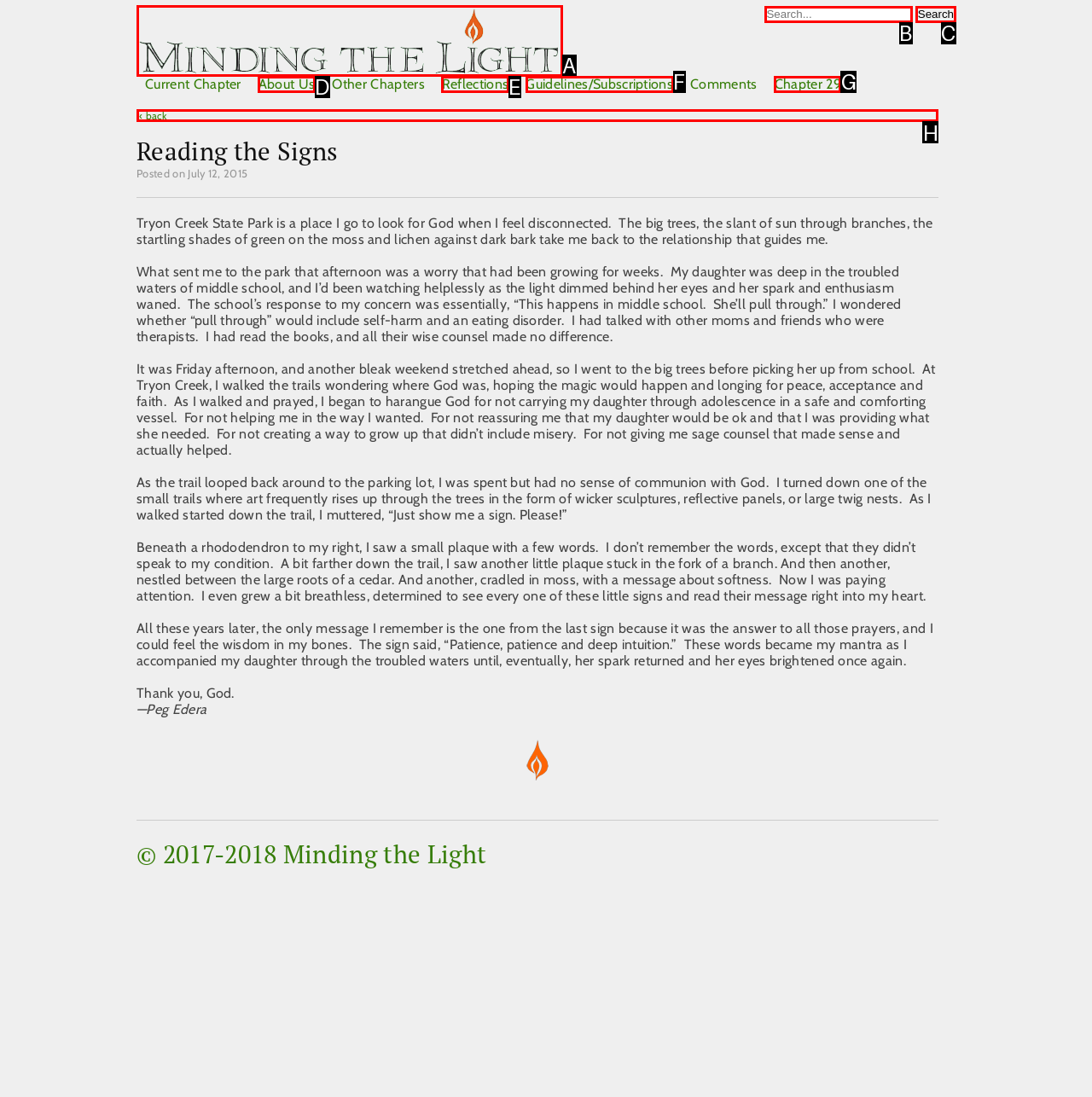Select the letter of the UI element you need to click on to fulfill this task: Go back to previous page. Write down the letter only.

H